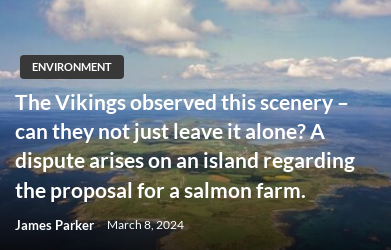Using the details in the image, give a detailed response to the question below:
What is the date of the post?

The date of the post is explicitly mentioned in the caption as 'March 8, 2024', which indicates when the article was published.